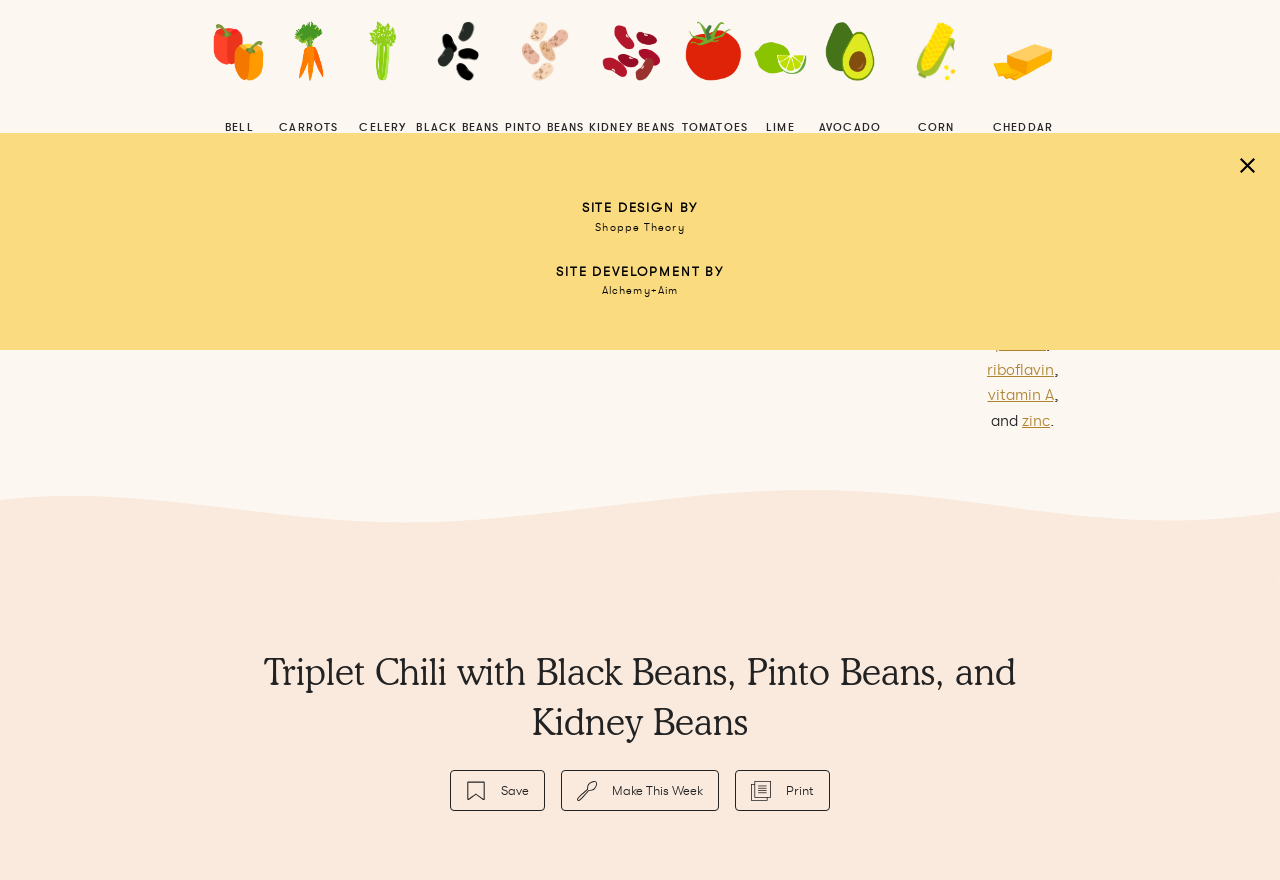What nutrient is rich in bell peppers?
Give a single word or phrase as your answer by examining the image.

fiber and vitamin C